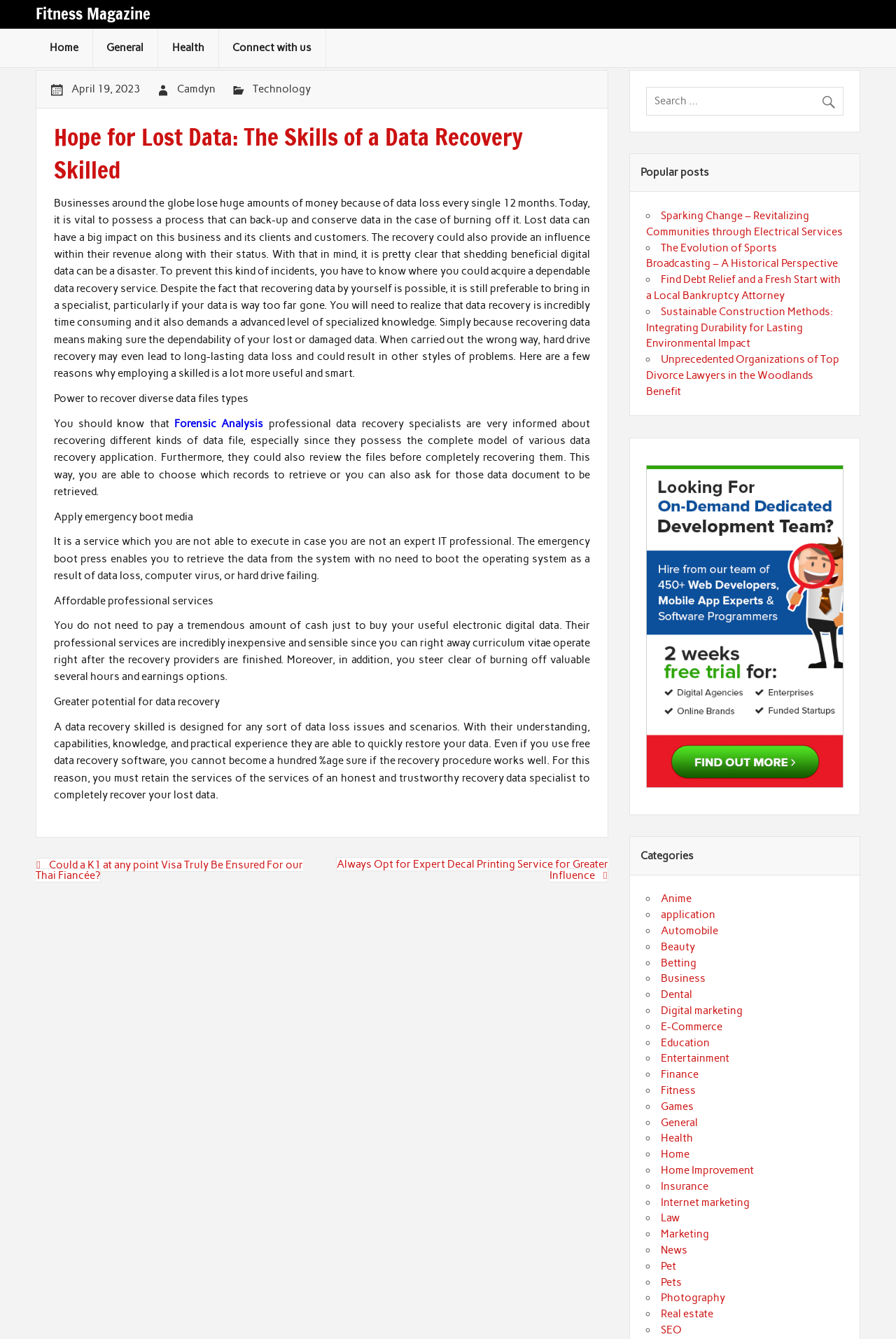Find and specify the bounding box coordinates that correspond to the clickable region for the instruction: "Check the 'Popular posts' section".

[0.703, 0.115, 0.959, 0.143]